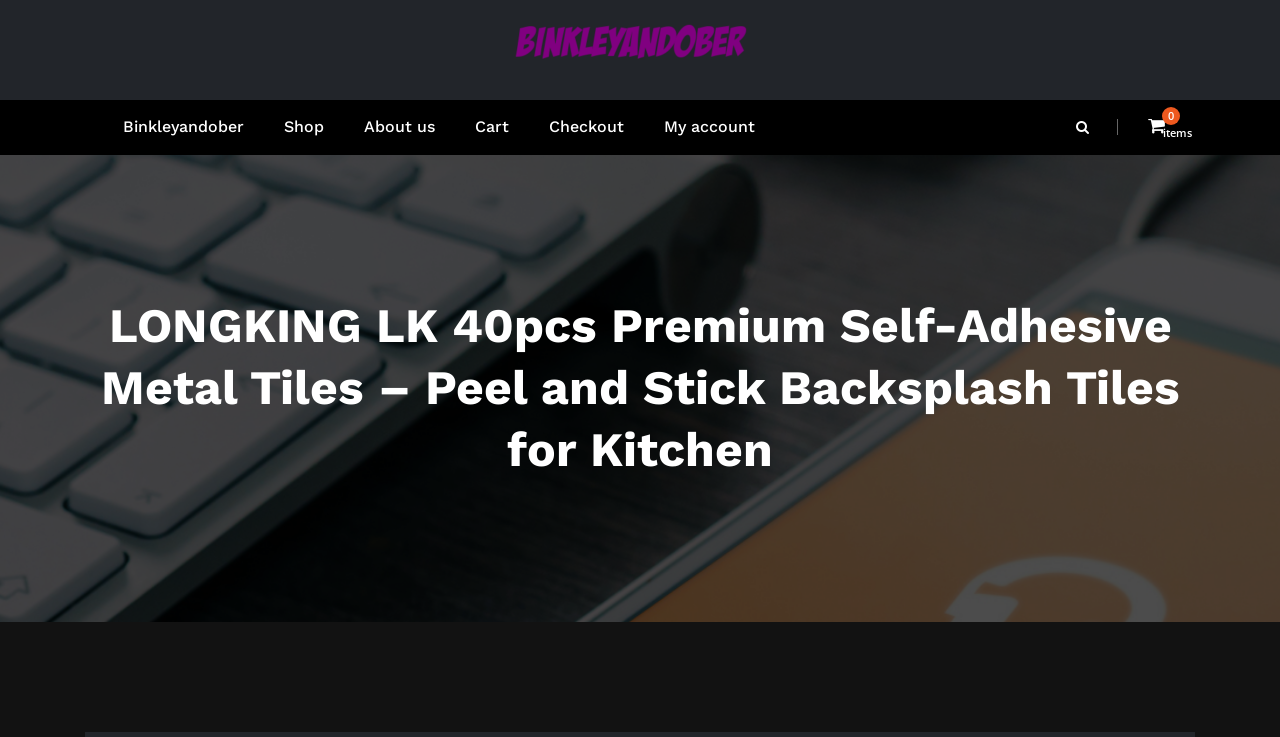What is the current number of items in the cart?
Please give a detailed and elaborate answer to the question based on the image.

I looked at the text '0 items' next to the cart icon and determined that the current number of items in the cart is 0.